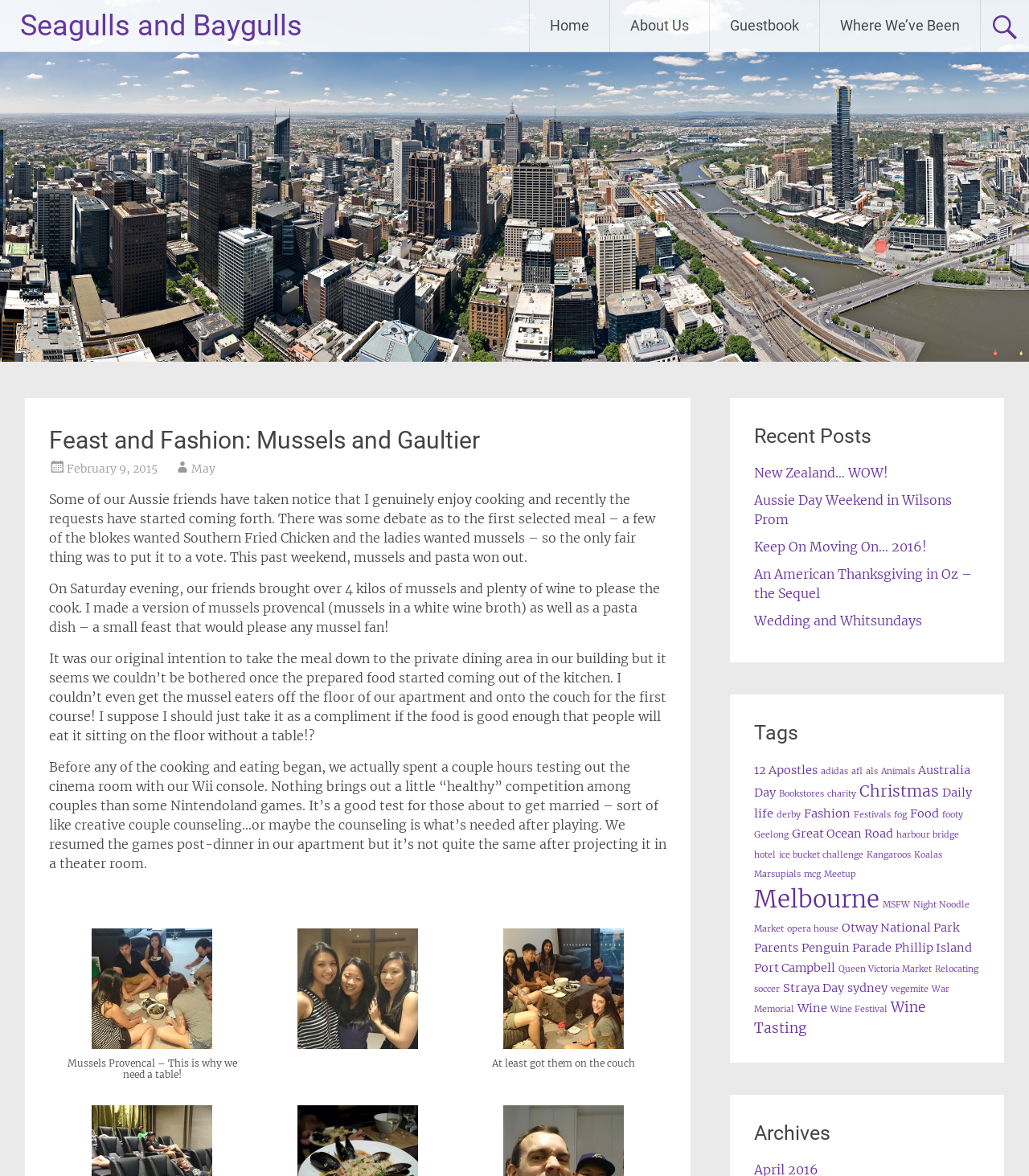Please answer the following query using a single word or phrase: 
What is the author writing about in this post?

Mussels and pasta